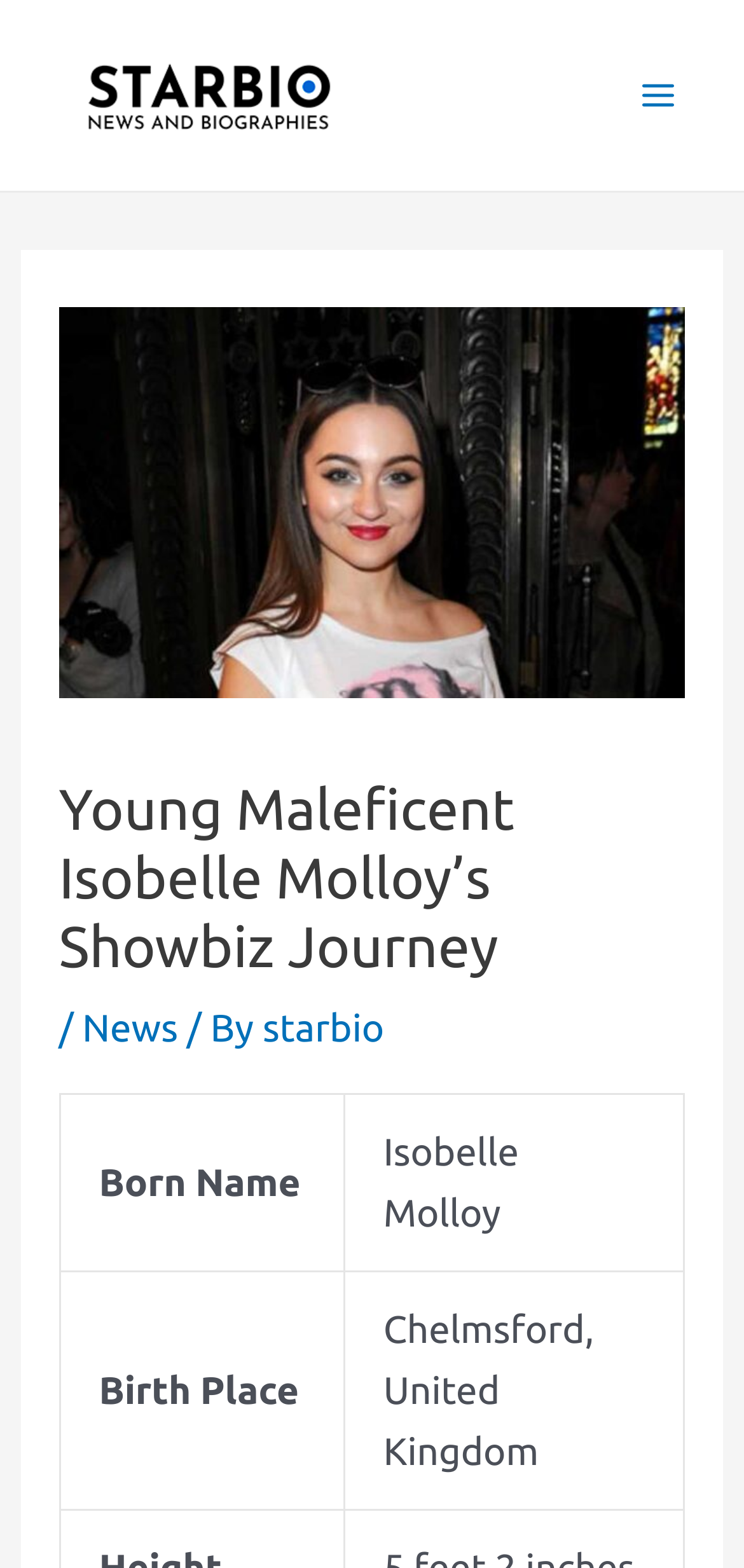What is Isobelle Molloy's birth place?
Look at the screenshot and respond with one word or a short phrase.

Chelmsford, United Kingdom